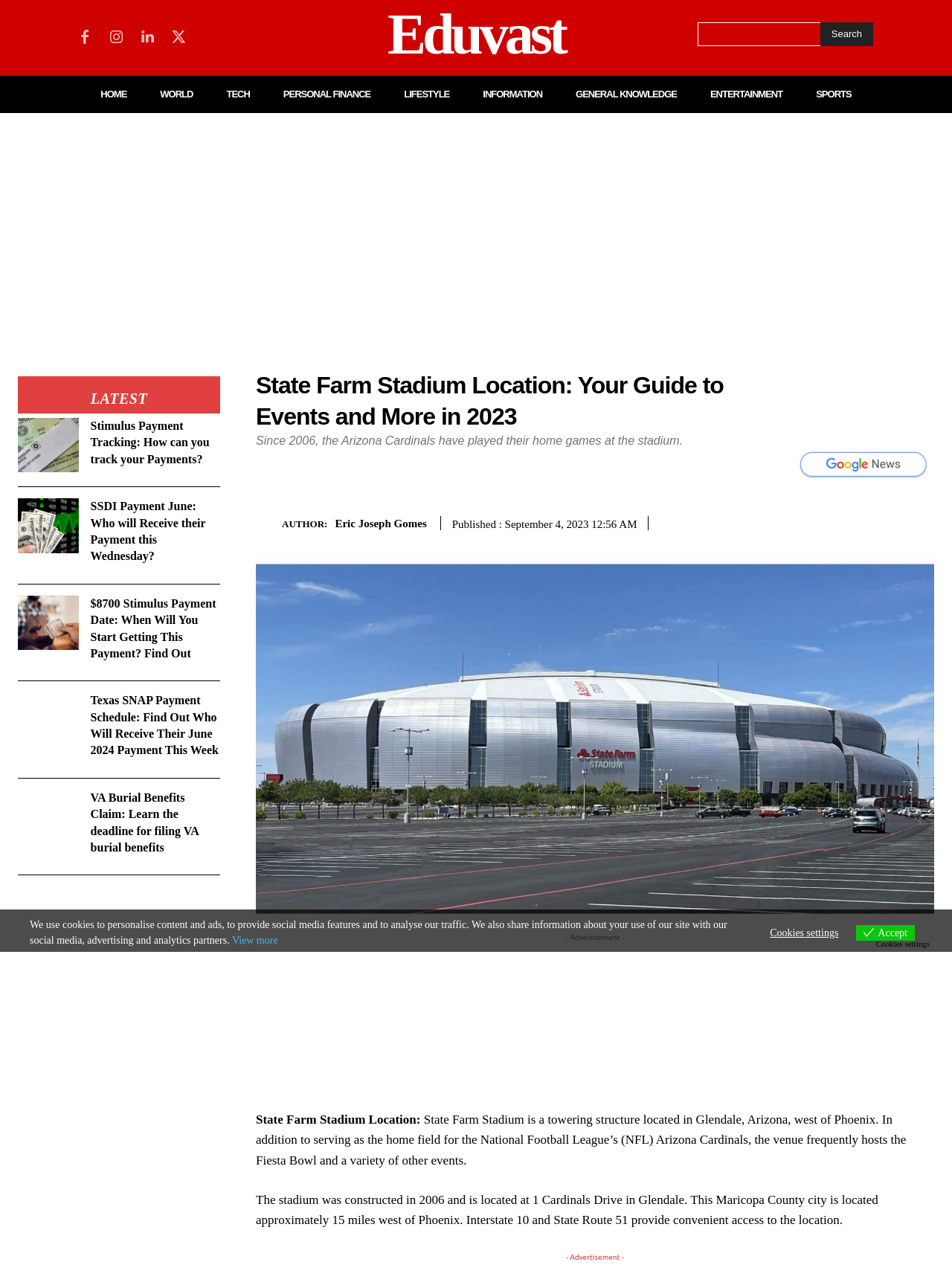Refer to the image and answer the question with as much detail as possible: What is the location of State Farm Stadium?

I found the answer by reading the static text 'State Farm Stadium is a towering structure located in Glendale, Arizona, west of Phoenix.' which provides the location of the stadium.